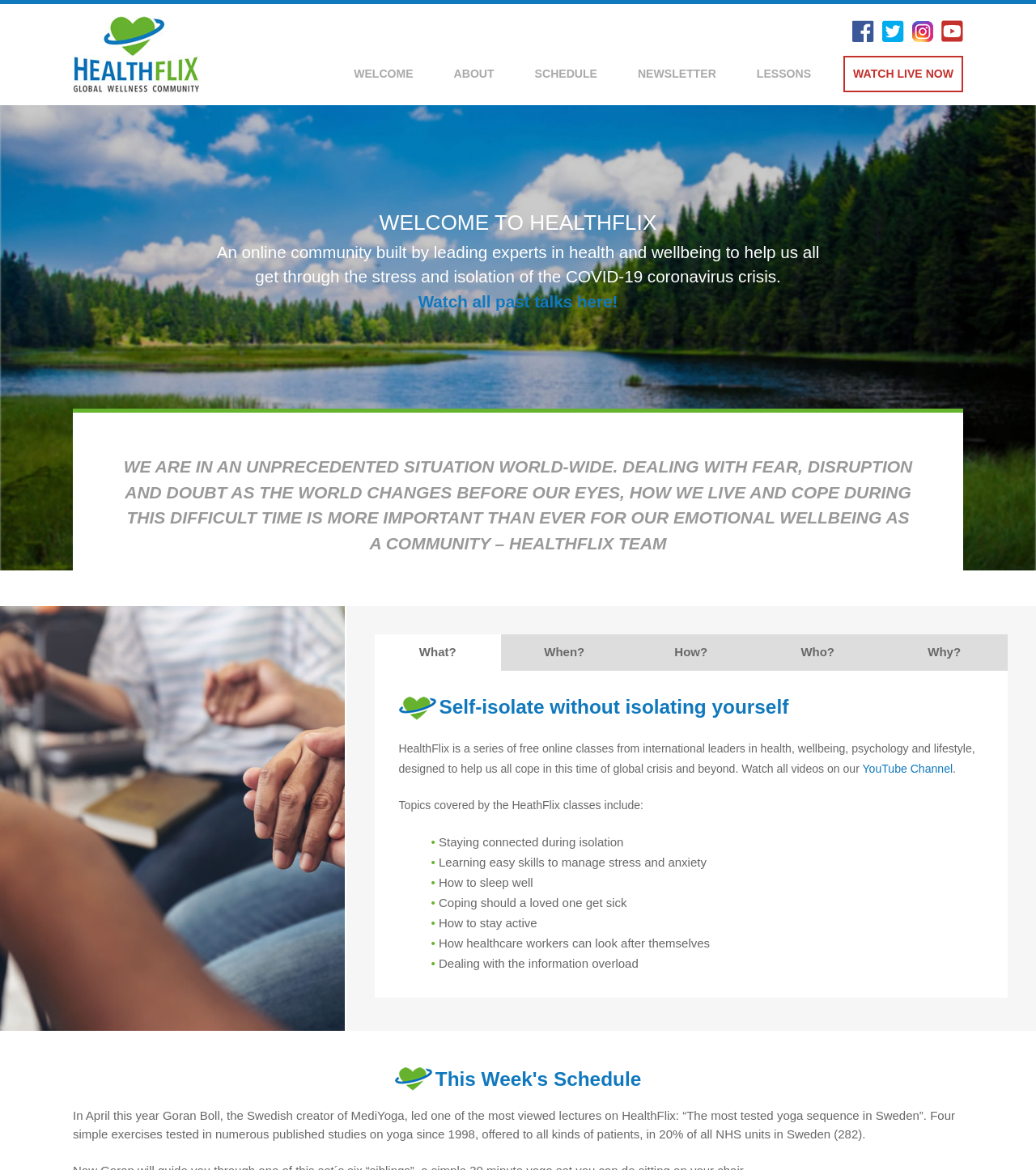Determine the main text heading of the webpage and provide its content.

WELCOME TO HEALTHFLIX